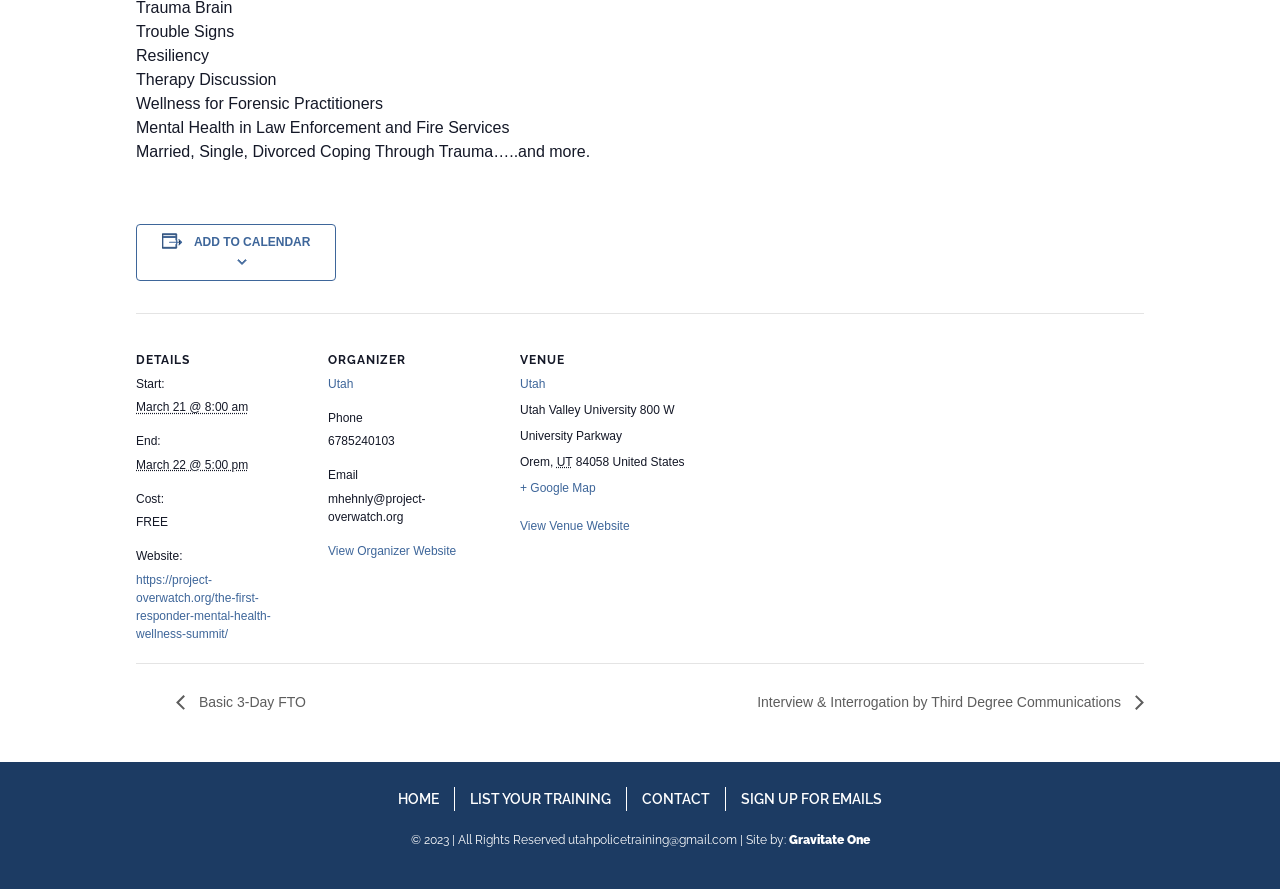What is the address of the event venue?
Answer the question with as much detail as possible.

I found the address of the event venue by looking at the 'VENUE' section, where it lists the address as 'Utah Valley University, 800 W University Parkway, Orem, UT 84058'.